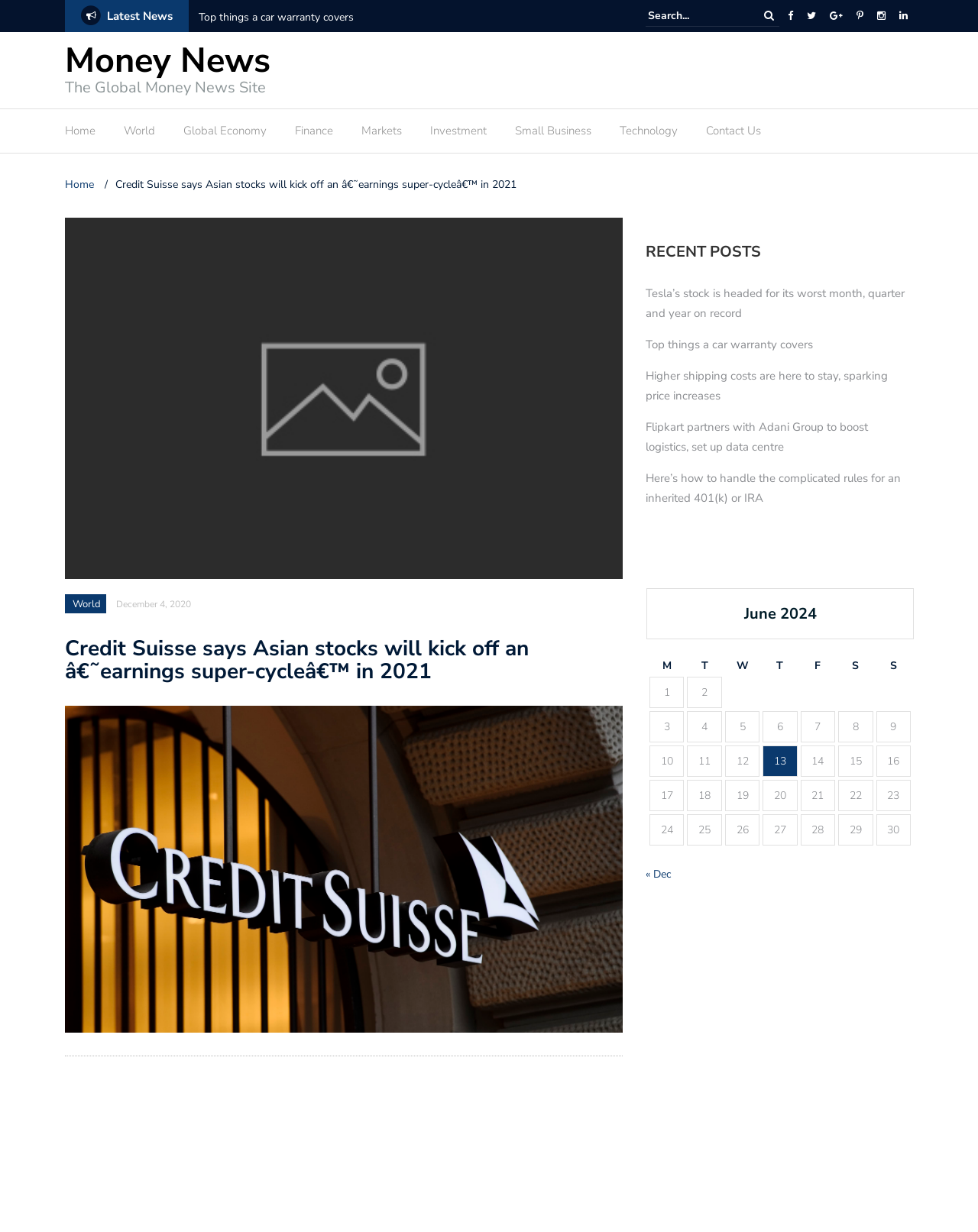Using the description: "Technology", identify the bounding box of the corresponding UI element in the screenshot.

[0.634, 0.098, 0.693, 0.12]